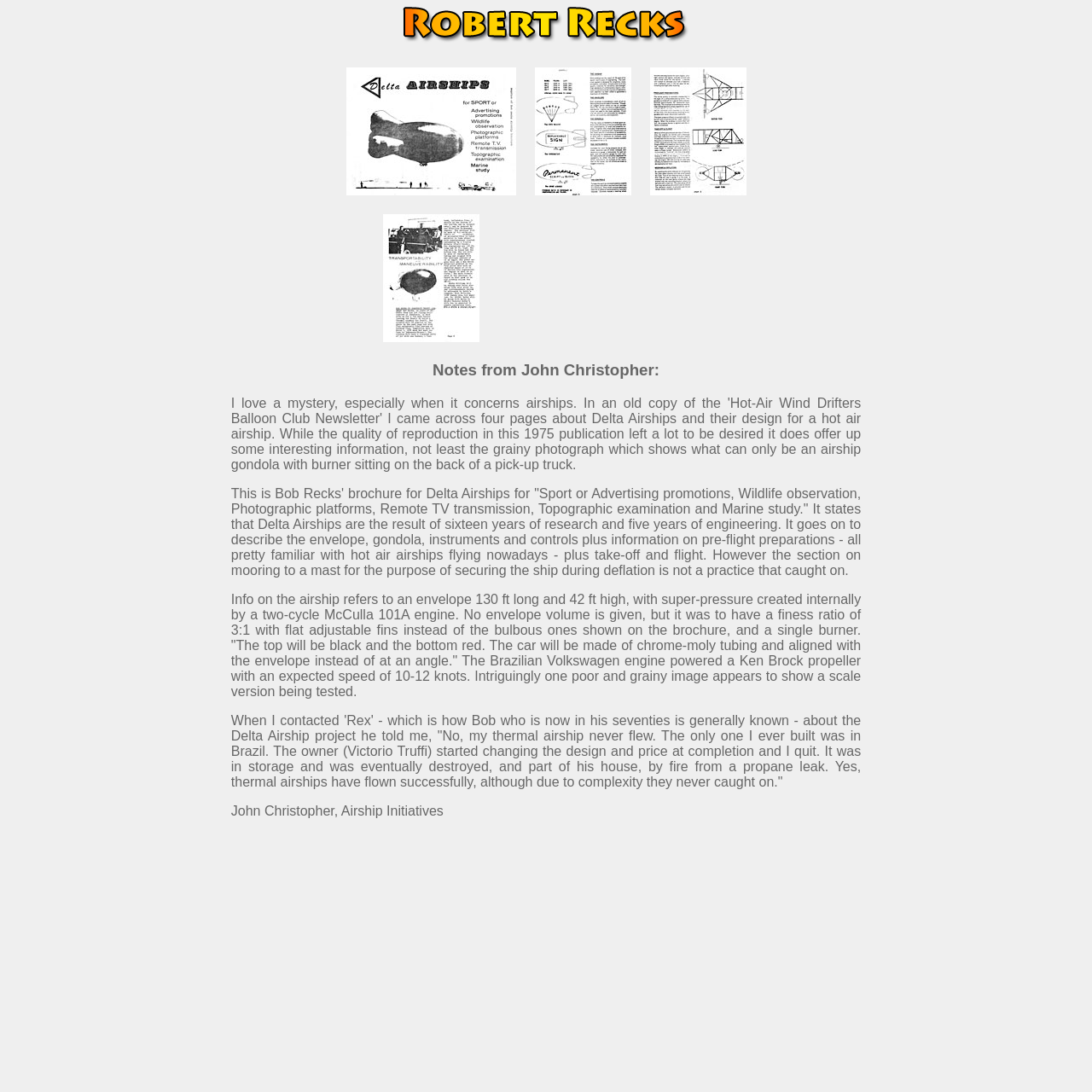Describe all the visual and textual components of the webpage comprehensively.

The webpage is about Robert Recks and his work on hot air airships and thermal blimps. At the top of the page, there is a small image, followed by a table with three rows. Each row contains three grid cells, with each cell containing a link and an image. The images are likely thumbnails or icons.

Below the table, there is a large block of text, which appears to be an article or blog post. The text is divided into paragraphs and includes headings. The article discusses John Christopher's experience with airships, including his discovery of an old newsletter about Delta Airships and their design for a hot air airship. The article also includes quotes from Bob Recks, who designed the Delta Airship, and discusses the features and specifications of the airship.

At the bottom of the page, there is a small image, which appears to be a separator or a decorative element.

Overall, the webpage has a simple layout, with a focus on the text content. The images are used to break up the text and add visual interest, but they do not appear to be the main focus of the page.